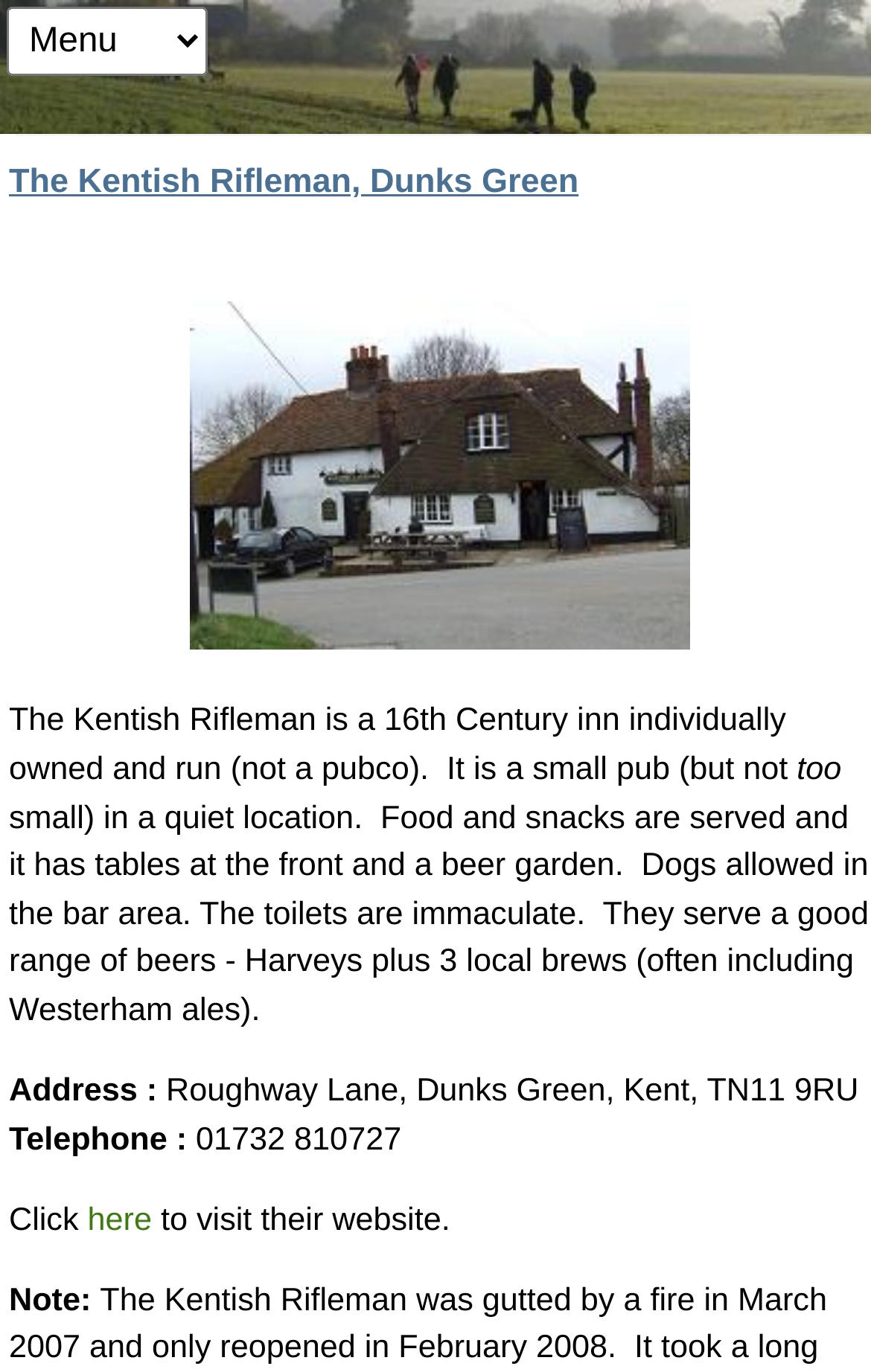Find and extract the text of the primary heading on the webpage.

The Kentish Rifleman, Dunks Green